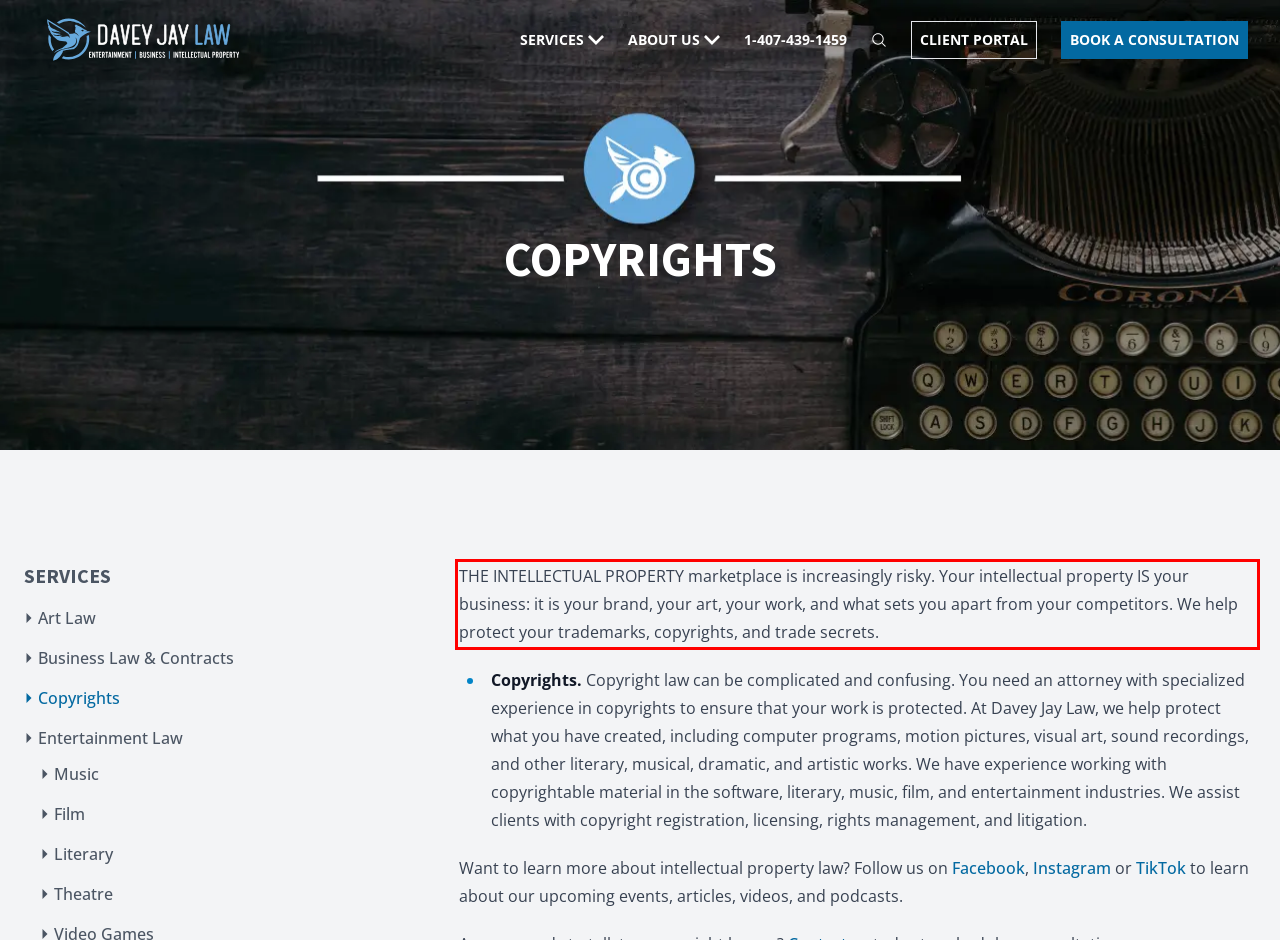Identify the red bounding box in the webpage screenshot and perform OCR to generate the text content enclosed.

THE INTELLECTUAL PROPERTY marketplace is increasingly risky. Your intellectual property IS your business: it is your brand, your art, your work, and what sets you apart from your competitors. We help protect your trademarks, copyrights, and trade secrets.